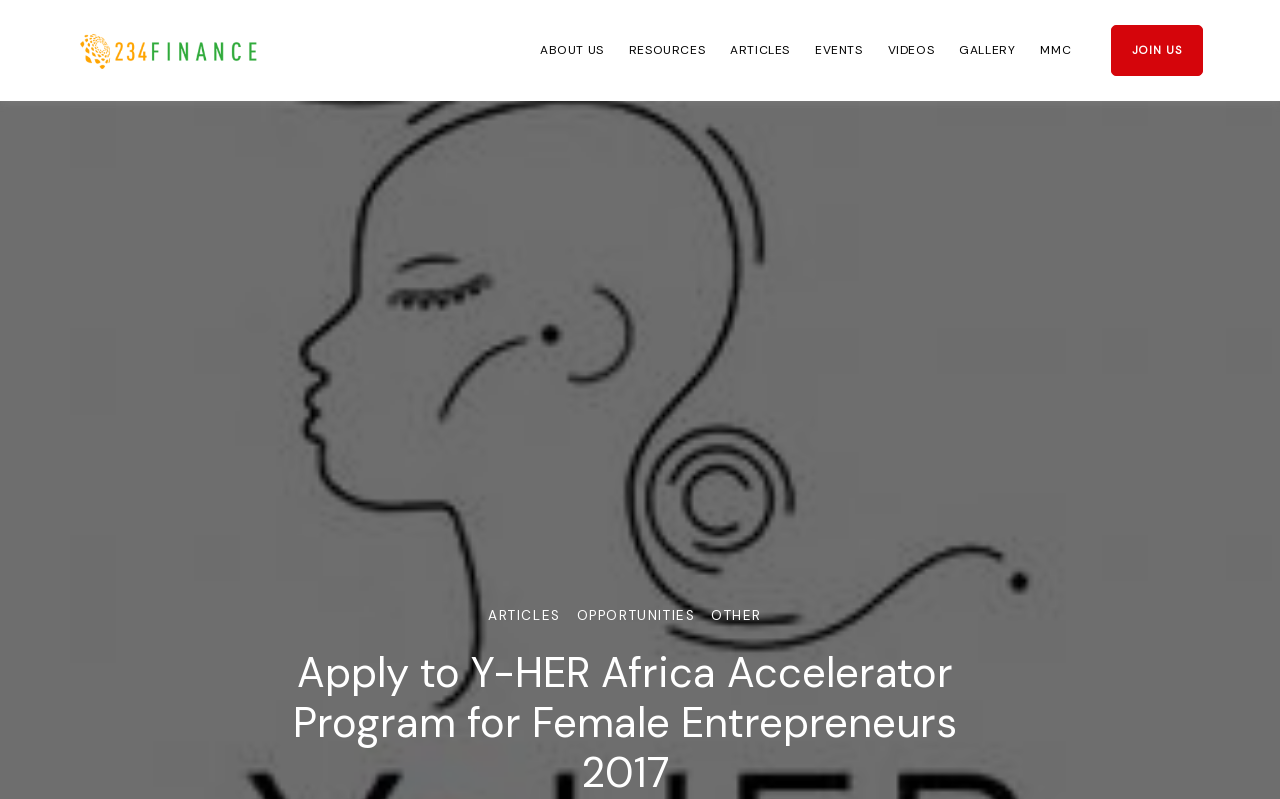Provide the bounding box coordinates of the area you need to click to execute the following instruction: "Click on ABOUT US".

[0.422, 0.05, 0.472, 0.076]